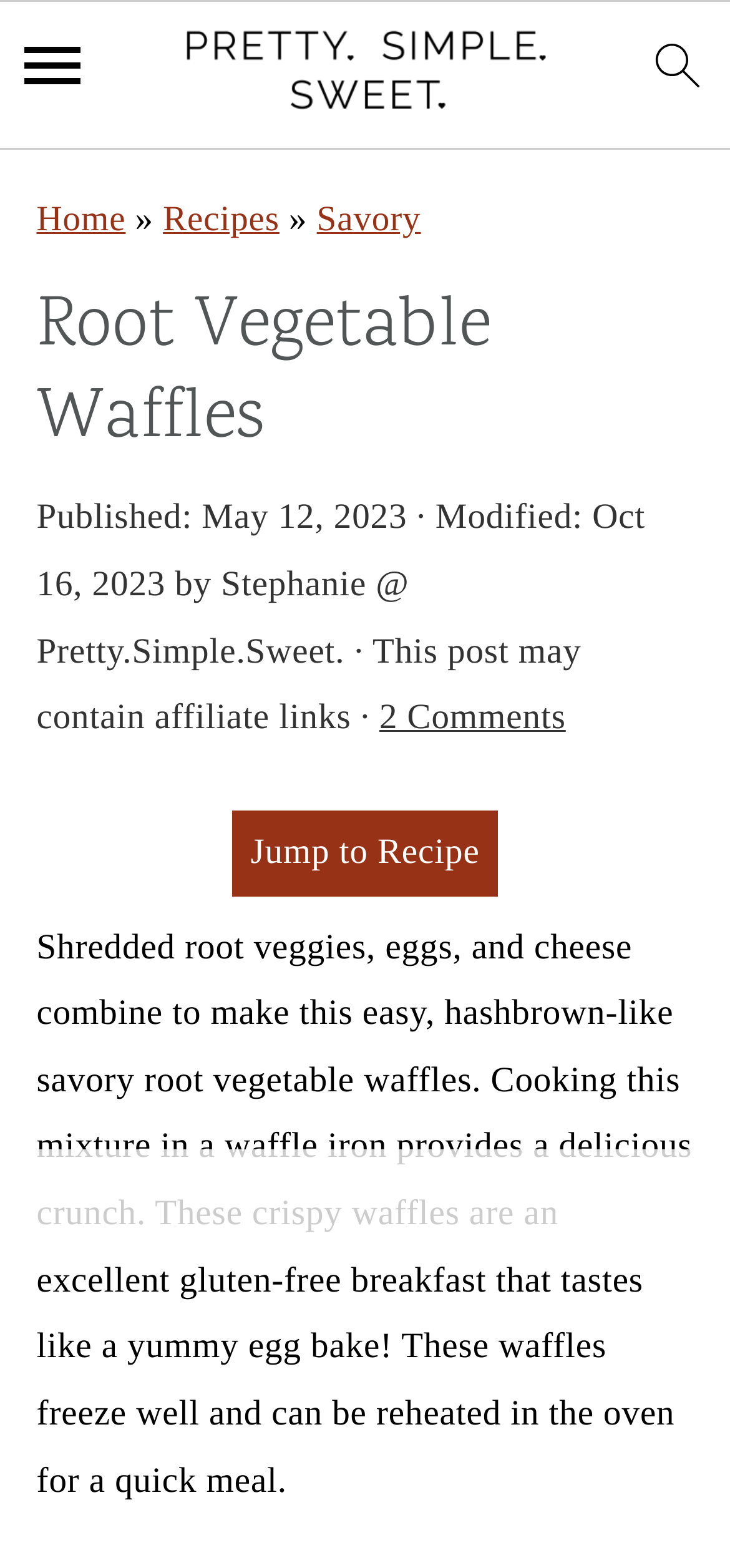Please find the top heading of the webpage and generate its text.

Root Vegetable Waffles